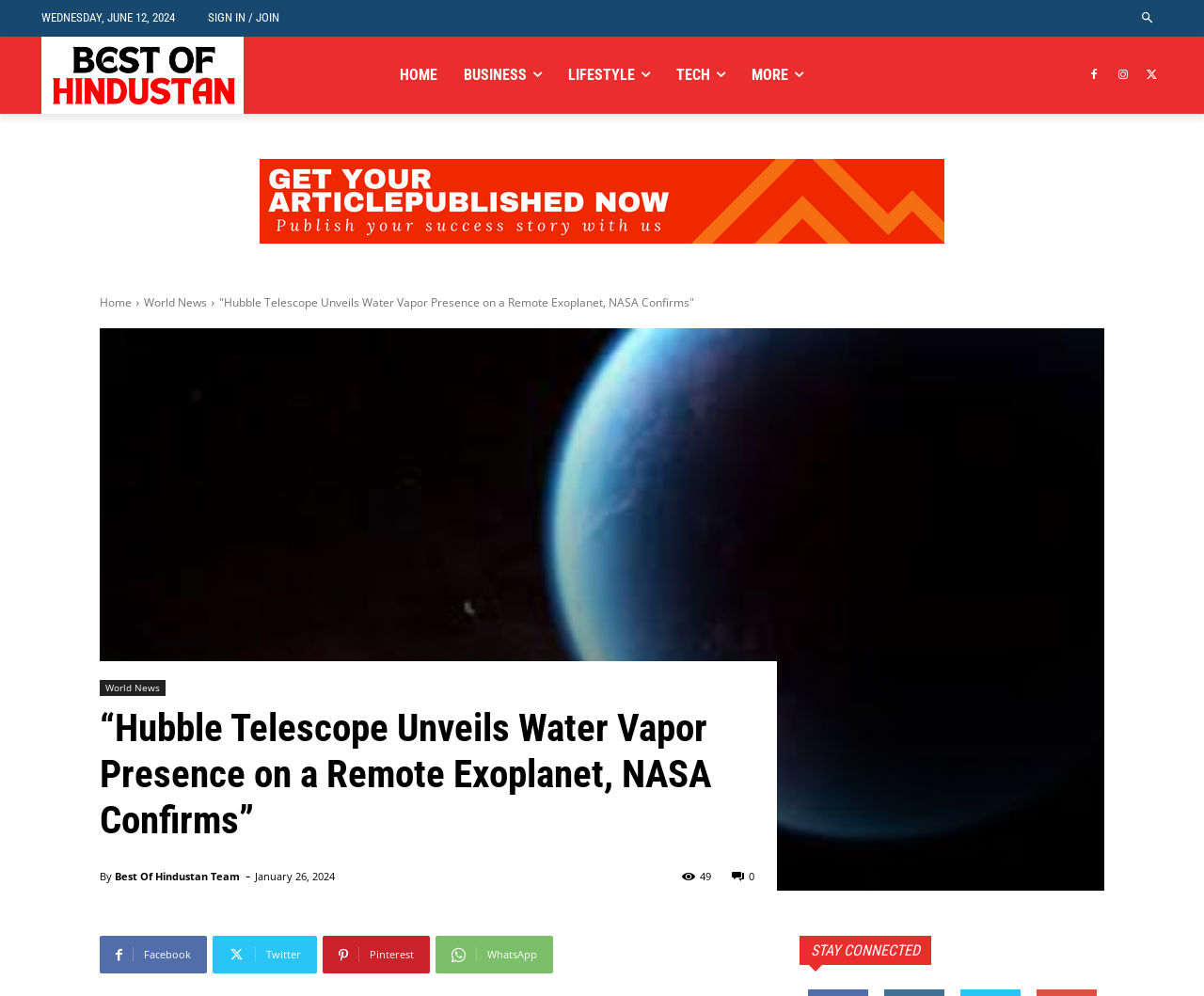Give a one-word or short phrase answer to the question: 
What is the name of the telescope used in the discovery?

Hubble Telescope